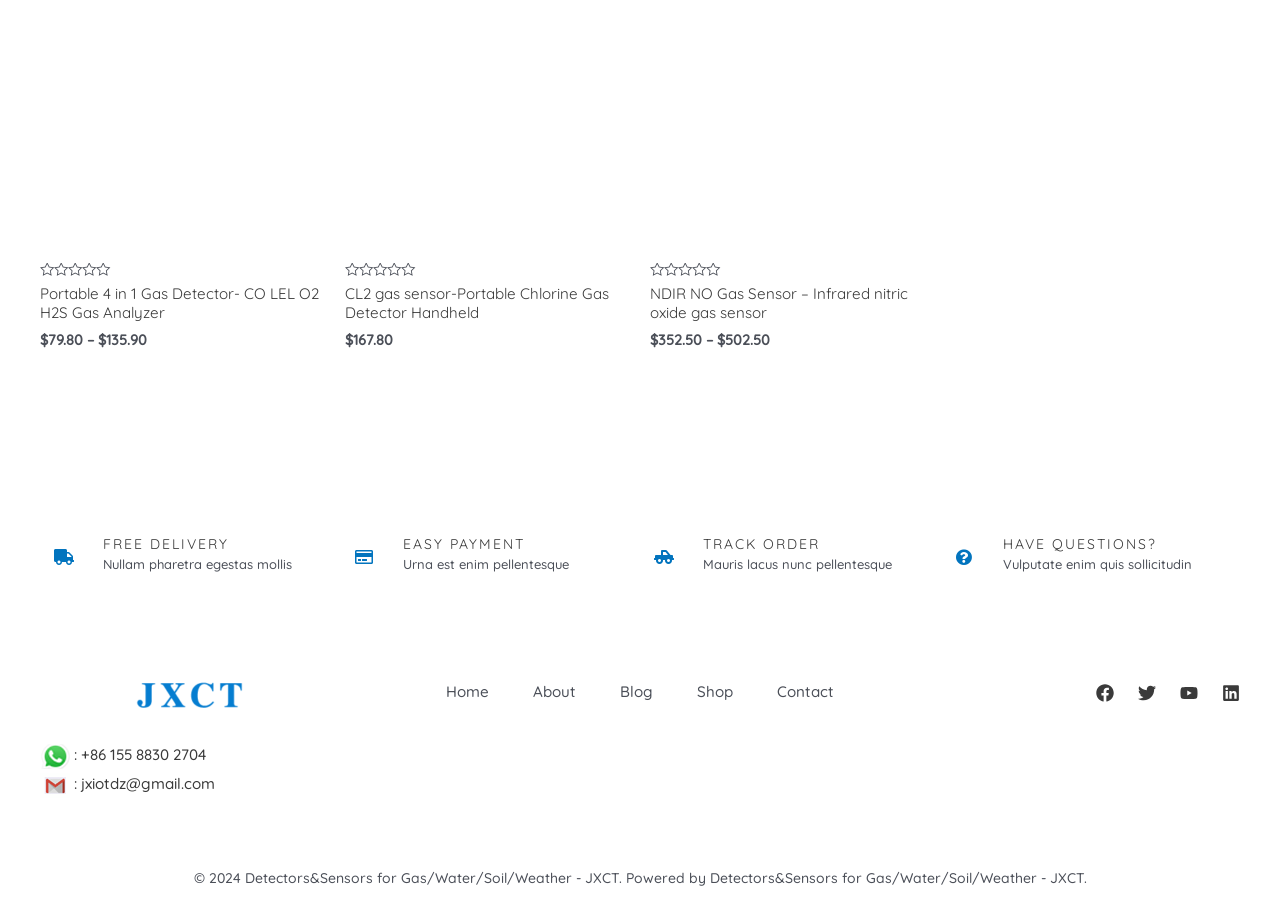How many social media links are at the bottom of the page?
Your answer should be a single word or phrase derived from the screenshot.

4